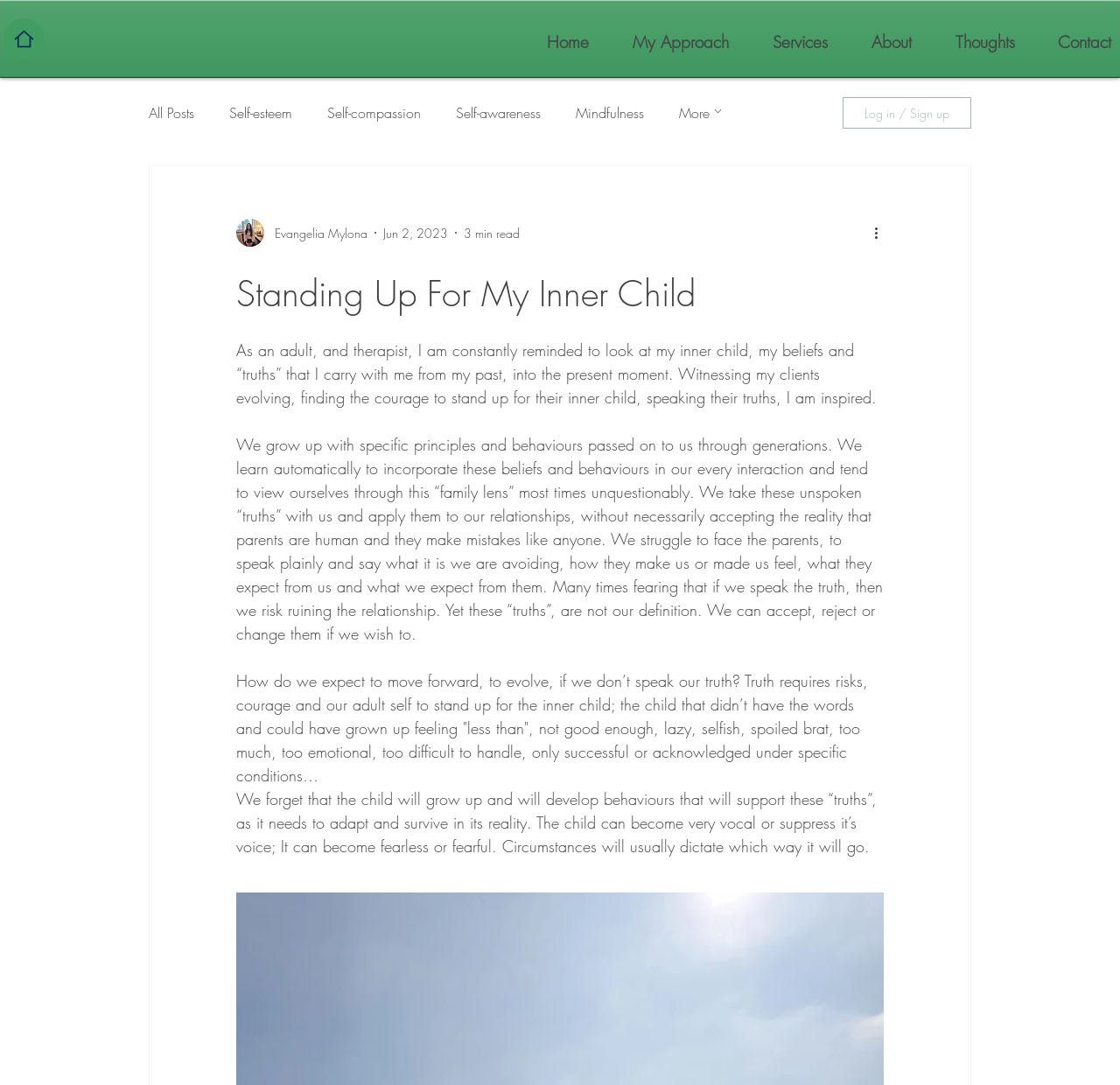Predict the bounding box of the UI element based on the description: "Self-compassion". The coordinates should be four float numbers between 0 and 1, formatted as [left, top, right, bottom].

[0.292, 0.095, 0.376, 0.113]